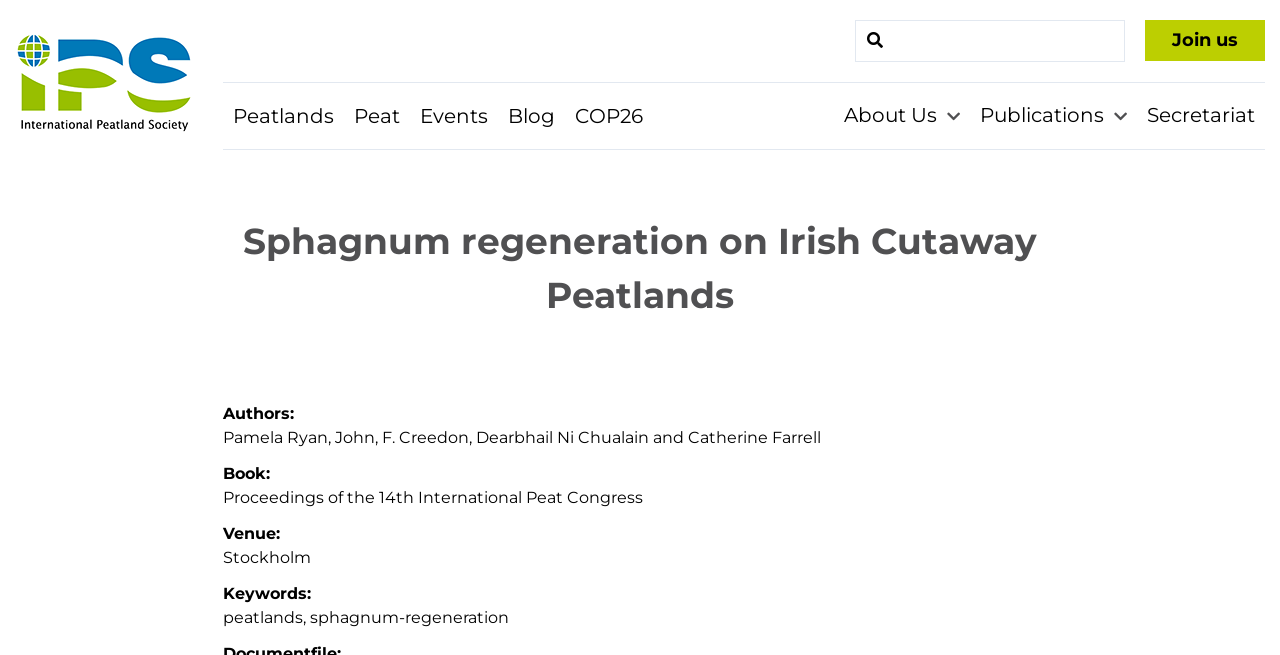Use the details in the image to answer the question thoroughly: 
What is the purpose of the search box?

The search box is located at the top right corner of the webpage, and it allows users to search for specific content within the website.